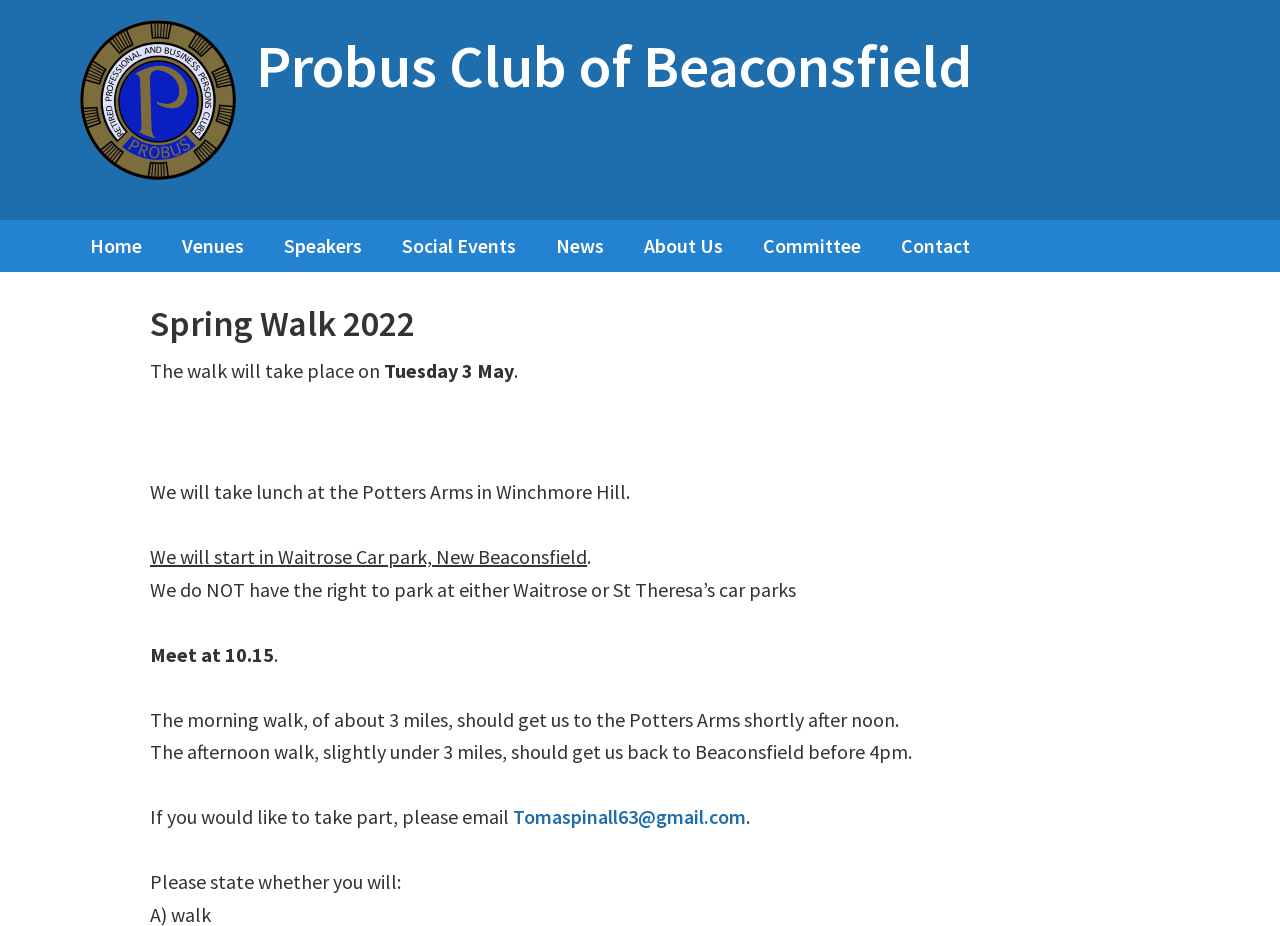What is the purpose of the email address provided?
Please use the image to deliver a detailed and complete answer.

I found the answer by understanding the context of the webpage, specifically the sentence 'If you would like to take part, please email...' which implies that the email address is for registration or sign-up purposes.